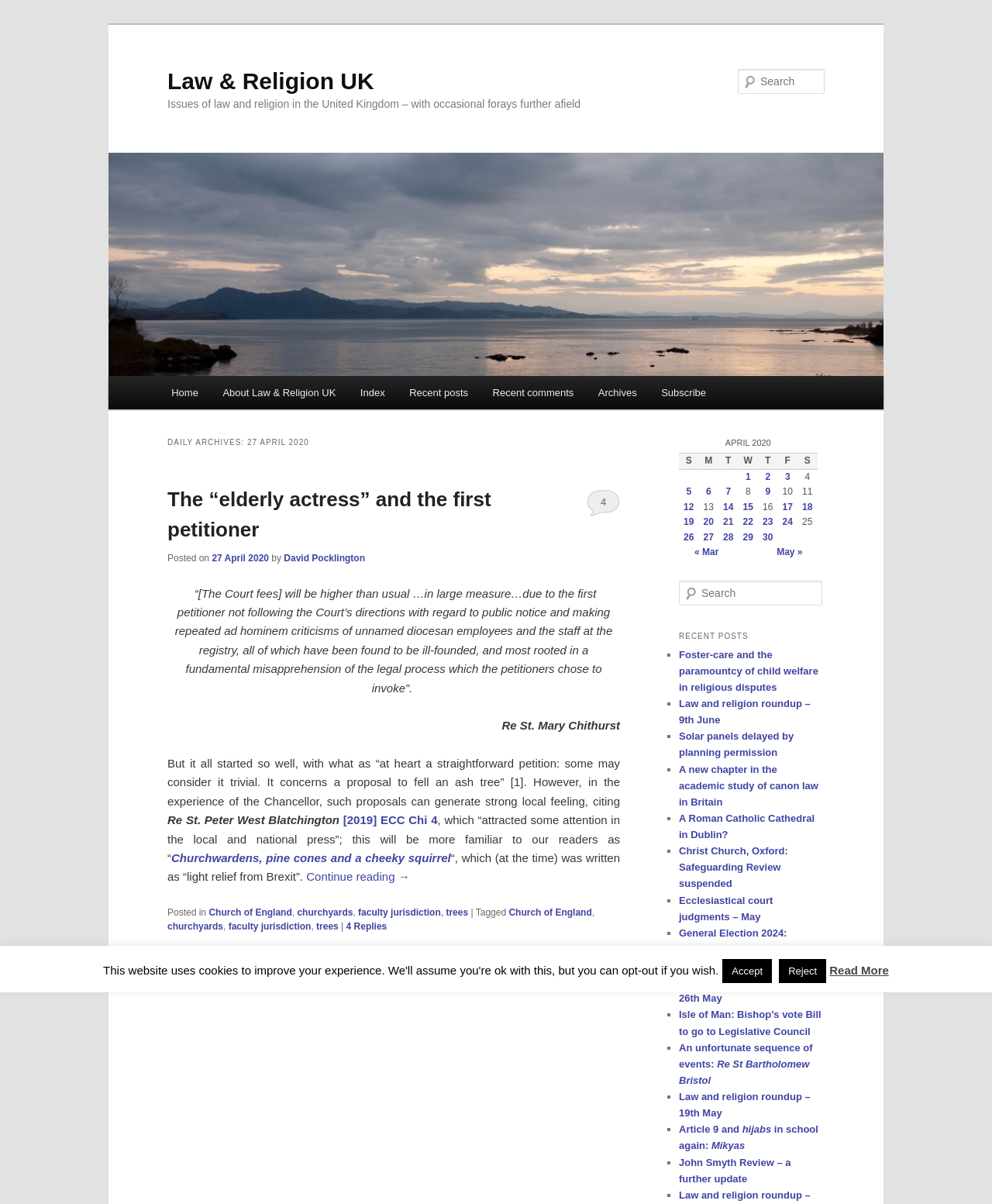What is the date of the article?
Use the image to answer the question with a single word or phrase.

27 April 2020